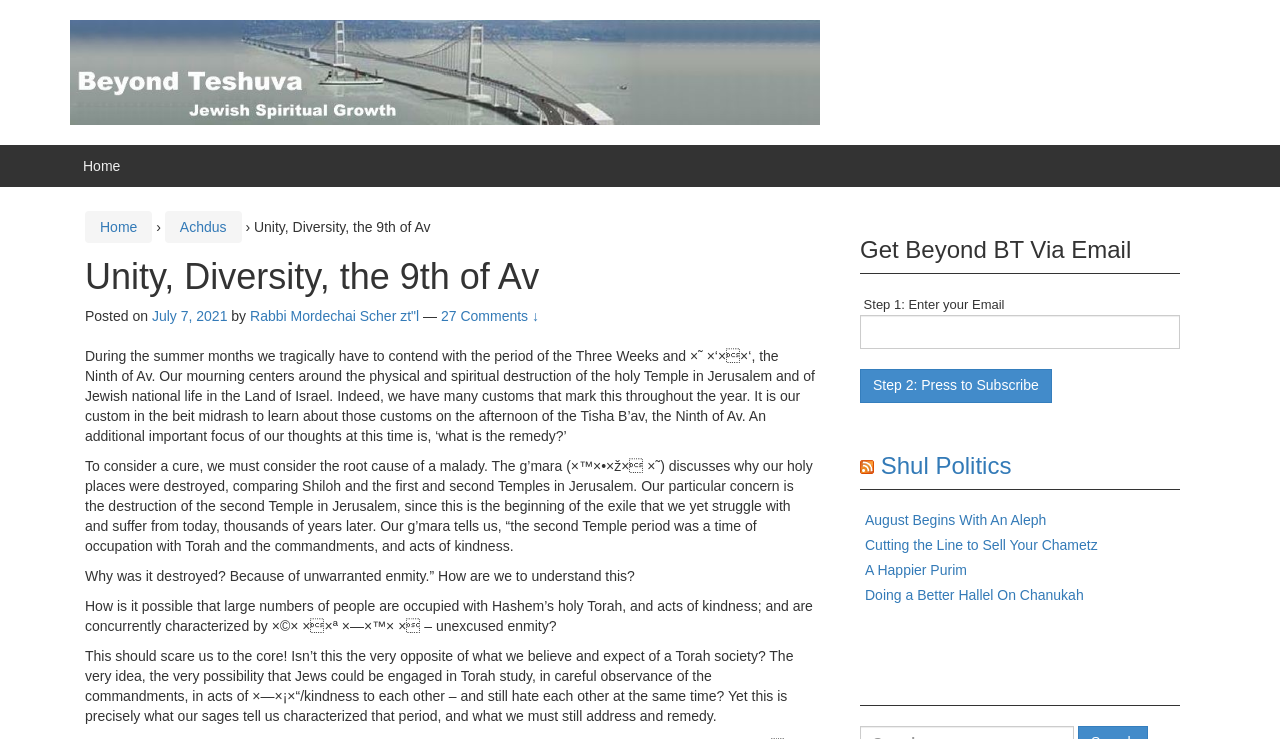Return the bounding box coordinates of the UI element that corresponds to this description: "August Begins With An Aleph". The coordinates must be given as four float numbers in the range of 0 and 1, [left, top, right, bottom].

[0.676, 0.693, 0.817, 0.715]